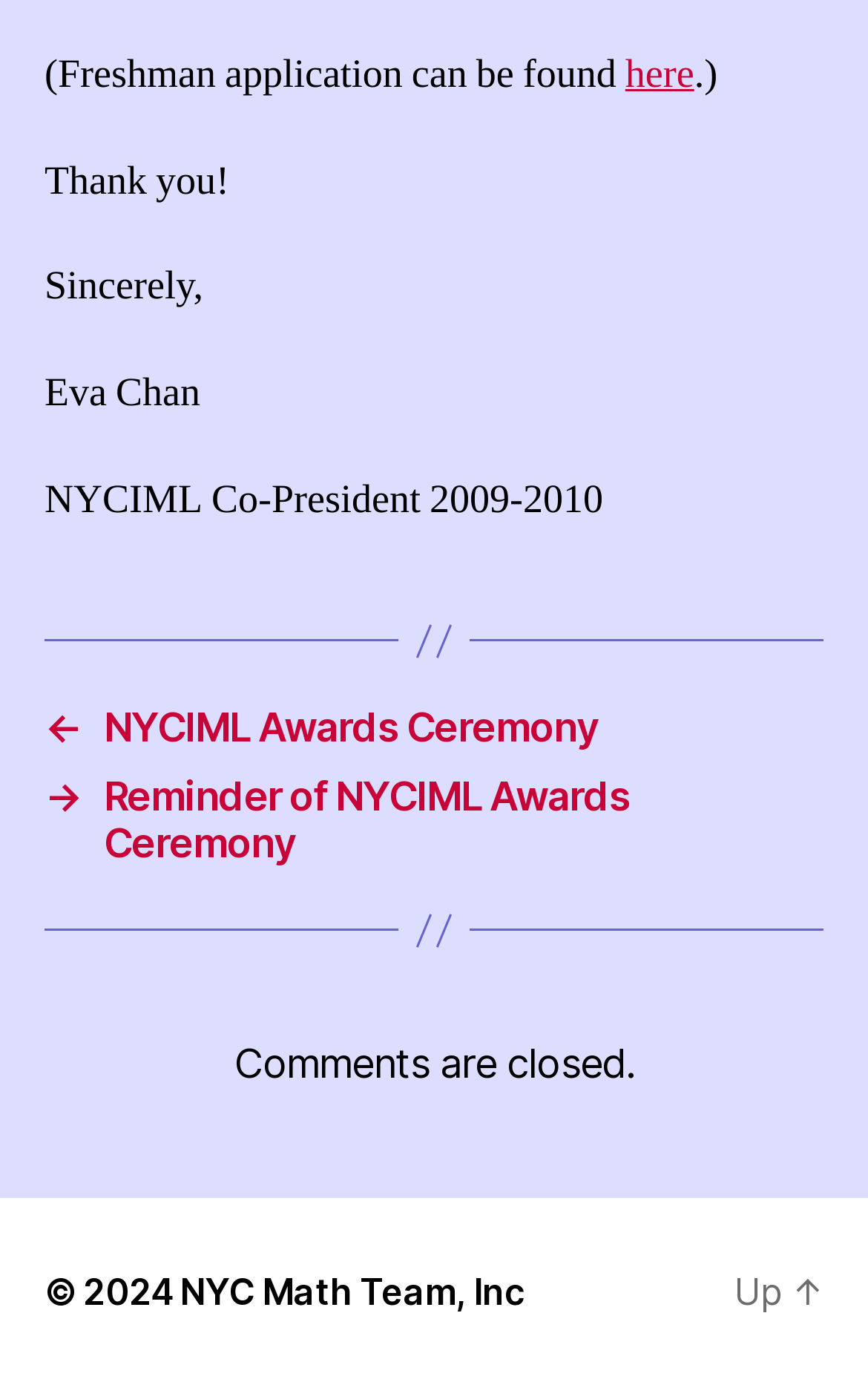What is the purpose of the freshman application link?
Provide a detailed and well-explained answer to the question.

I inferred this by looking at the text 'Freshman application can be found here' which is followed by a link, suggesting that the link is for accessing the freshman application.